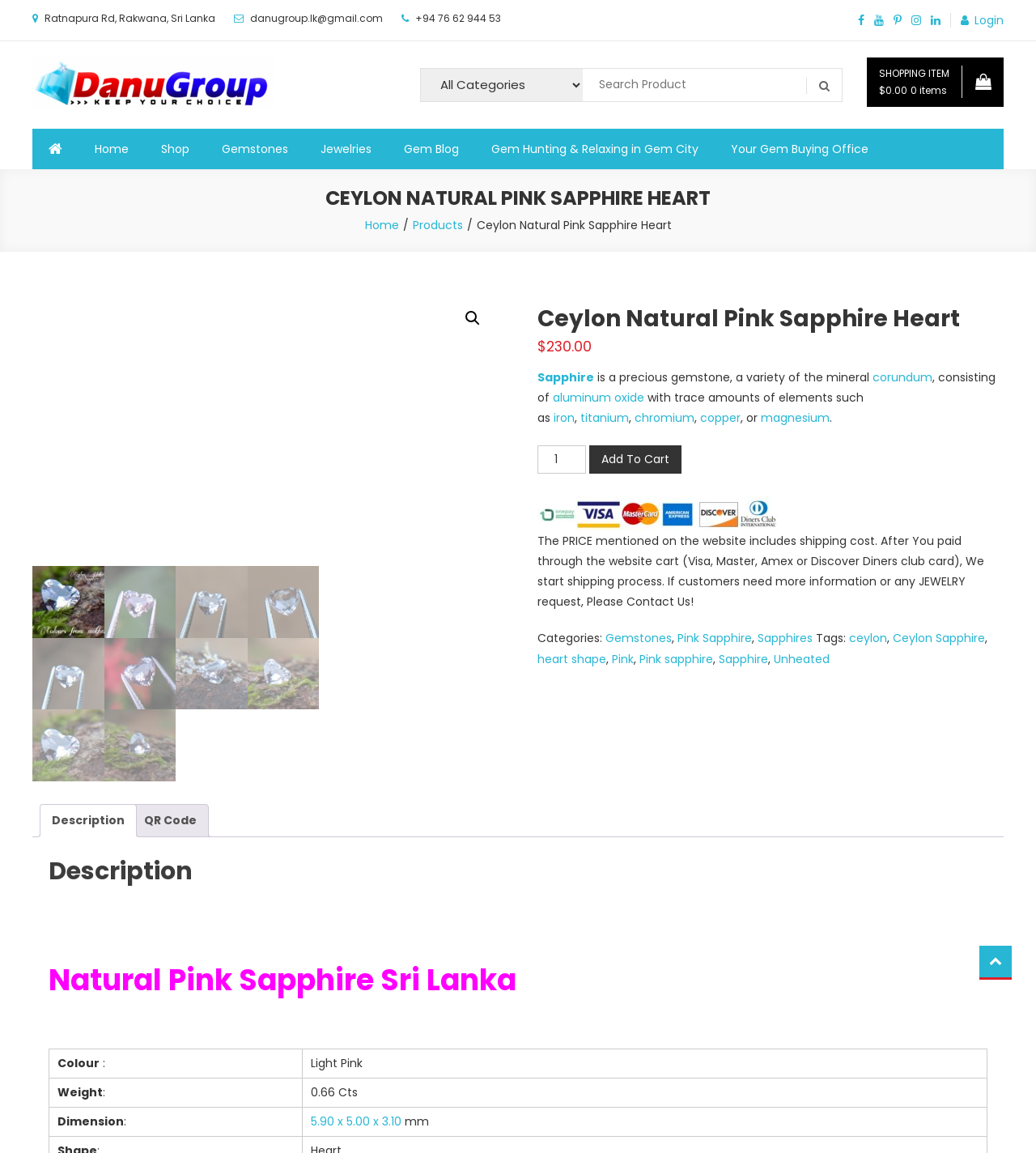Please identify the bounding box coordinates of the region to click in order to complete the given instruction: "Click the CONTACT link". The coordinates should be four float numbers between 0 and 1, i.e., [left, top, right, bottom].

None